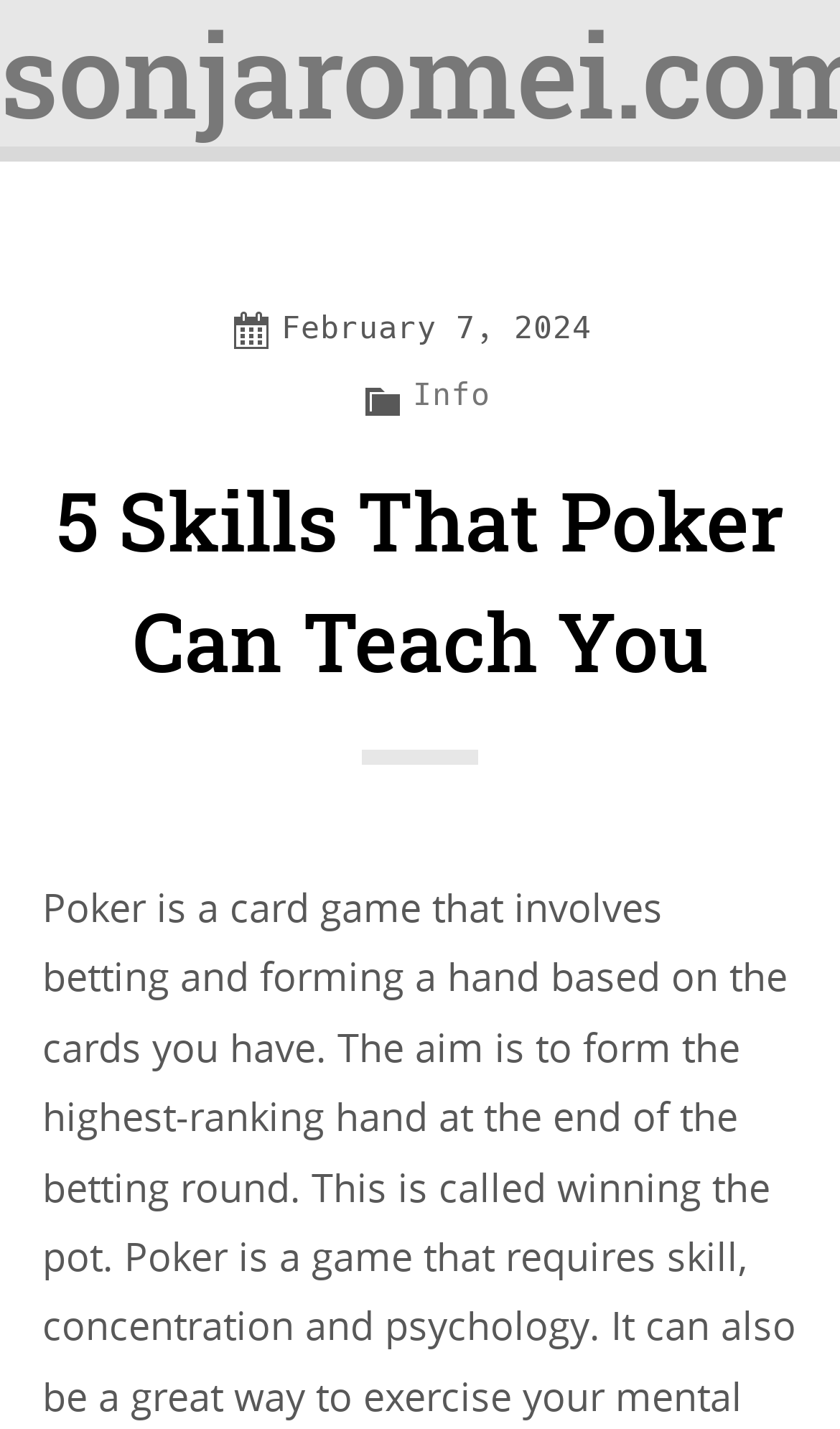Please specify the bounding box coordinates in the format (top-left x, top-left y, bottom-right x, bottom-right y), with all values as floating point numbers between 0 and 1. Identify the bounding box of the UI element described by: Info

[0.492, 0.263, 0.584, 0.287]